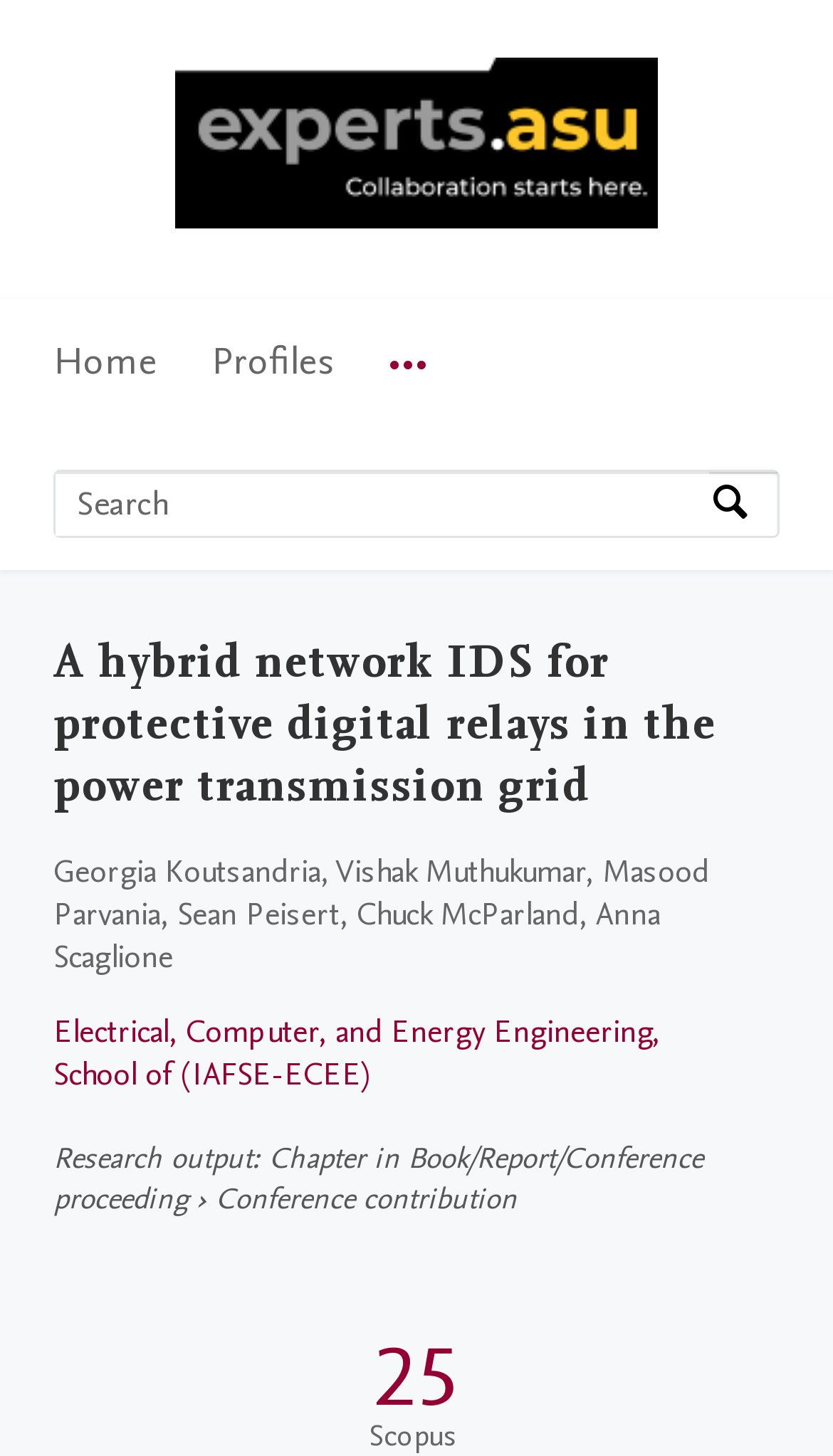What is the main heading of this webpage? Please extract and provide it.

A hybrid network IDS for protective digital relays in the power transmission grid